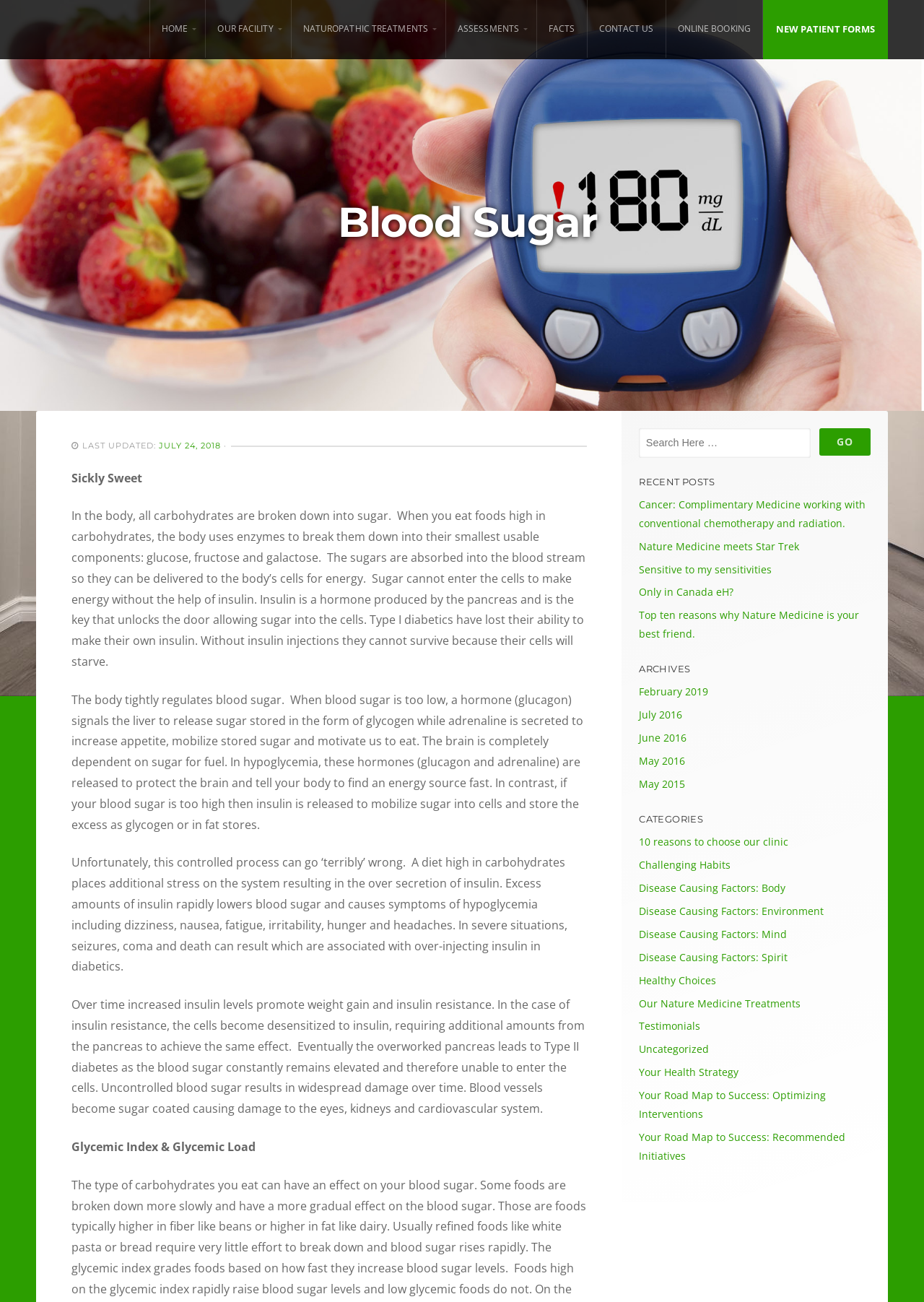What is the main topic of this webpage?
Examine the image closely and answer the question with as much detail as possible.

Based on the webpage content, the main topic is blood sugar, which is discussed in detail, including how it is regulated in the body, the effects of high and low blood sugar, and the role of insulin.